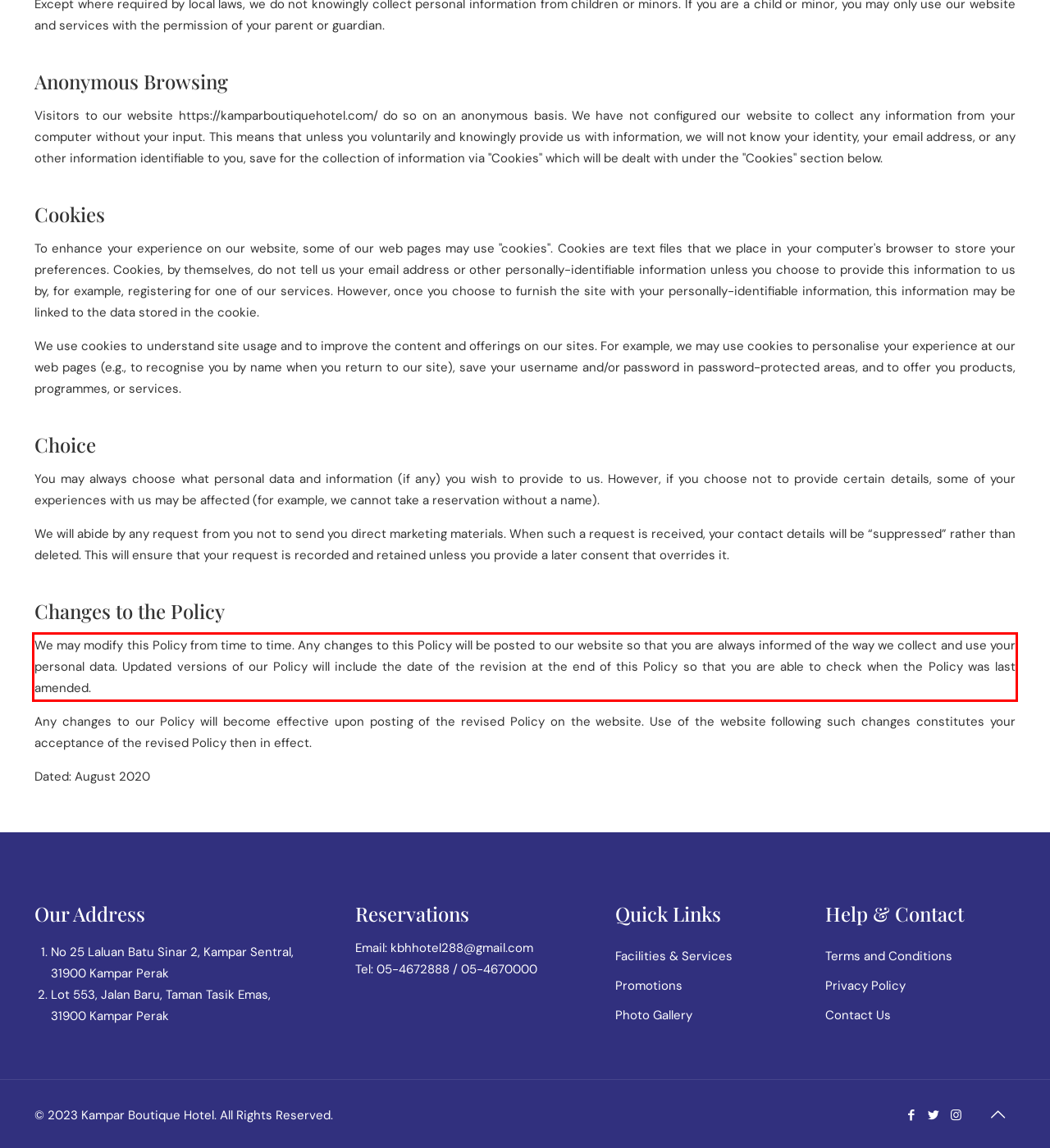Within the provided webpage screenshot, find the red rectangle bounding box and perform OCR to obtain the text content.

We may modify this Policy from time to time. Any changes to this Policy will be posted to our website so that you are always informed of the way we collect and use your personal data. Updated versions of our Policy will include the date of the revision at the end of this Policy so that you are able to check when the Policy was last amended.